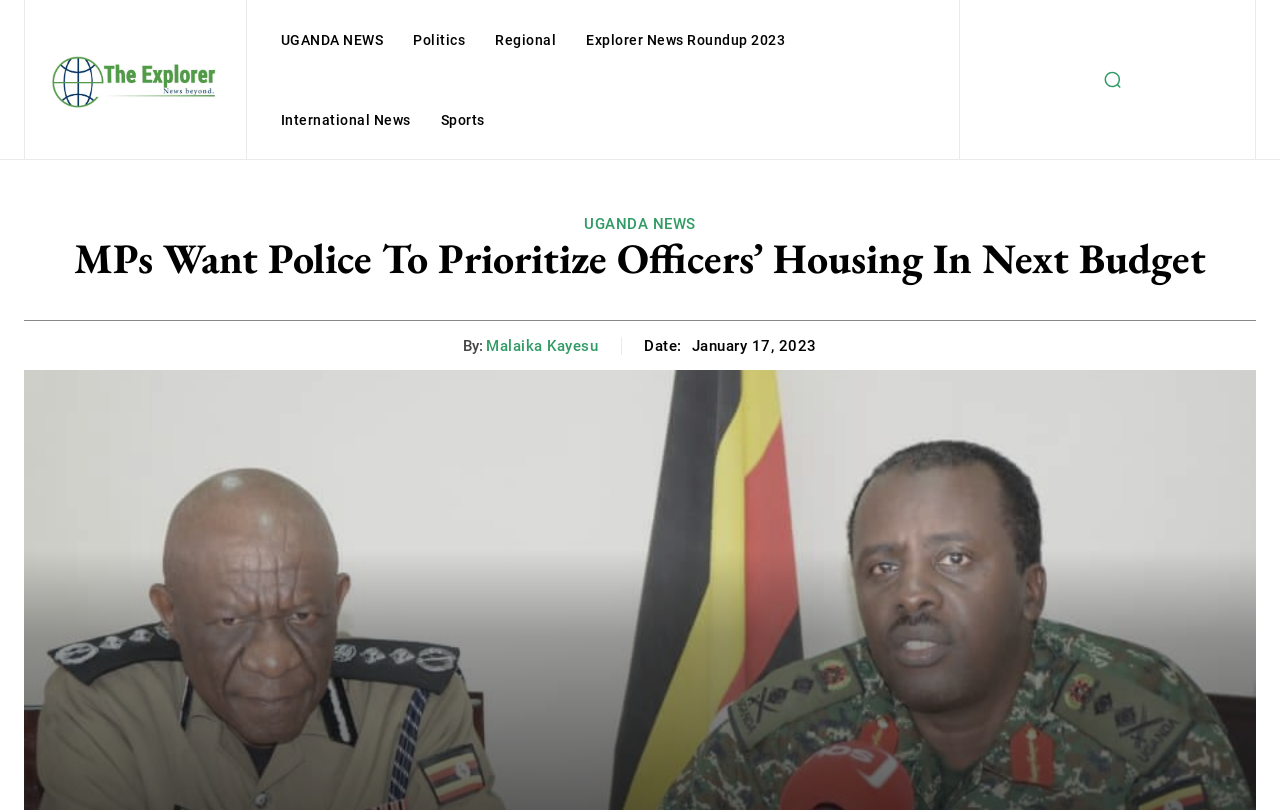Locate the bounding box coordinates of the segment that needs to be clicked to meet this instruction: "Read 'What Is Tretinoin Gel 0.01 Used For' article".

None